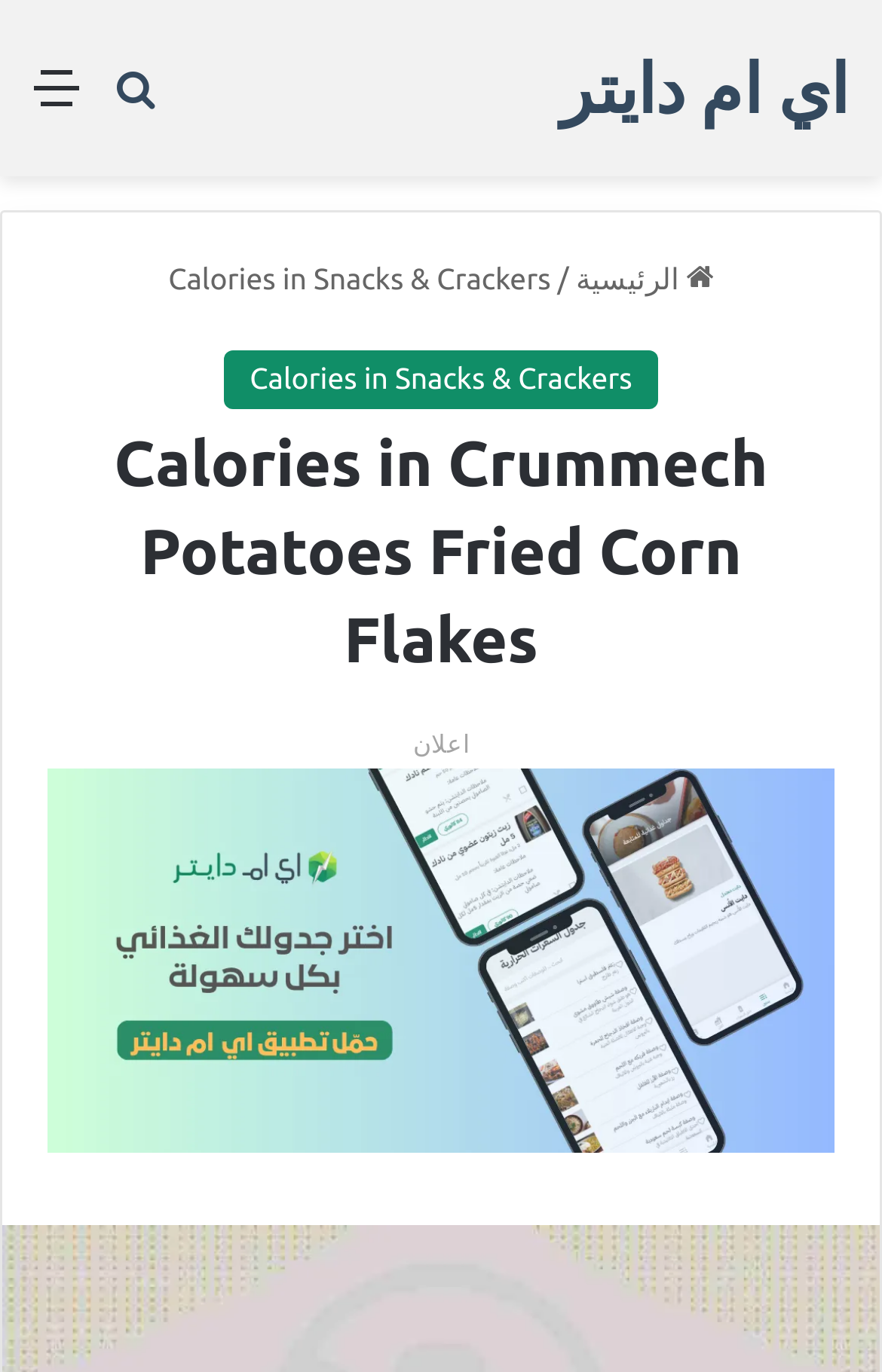Locate the bounding box for the described UI element: "#". Ensure the coordinates are four float numbers between 0 and 1, formatted as [left, top, right, bottom].

None